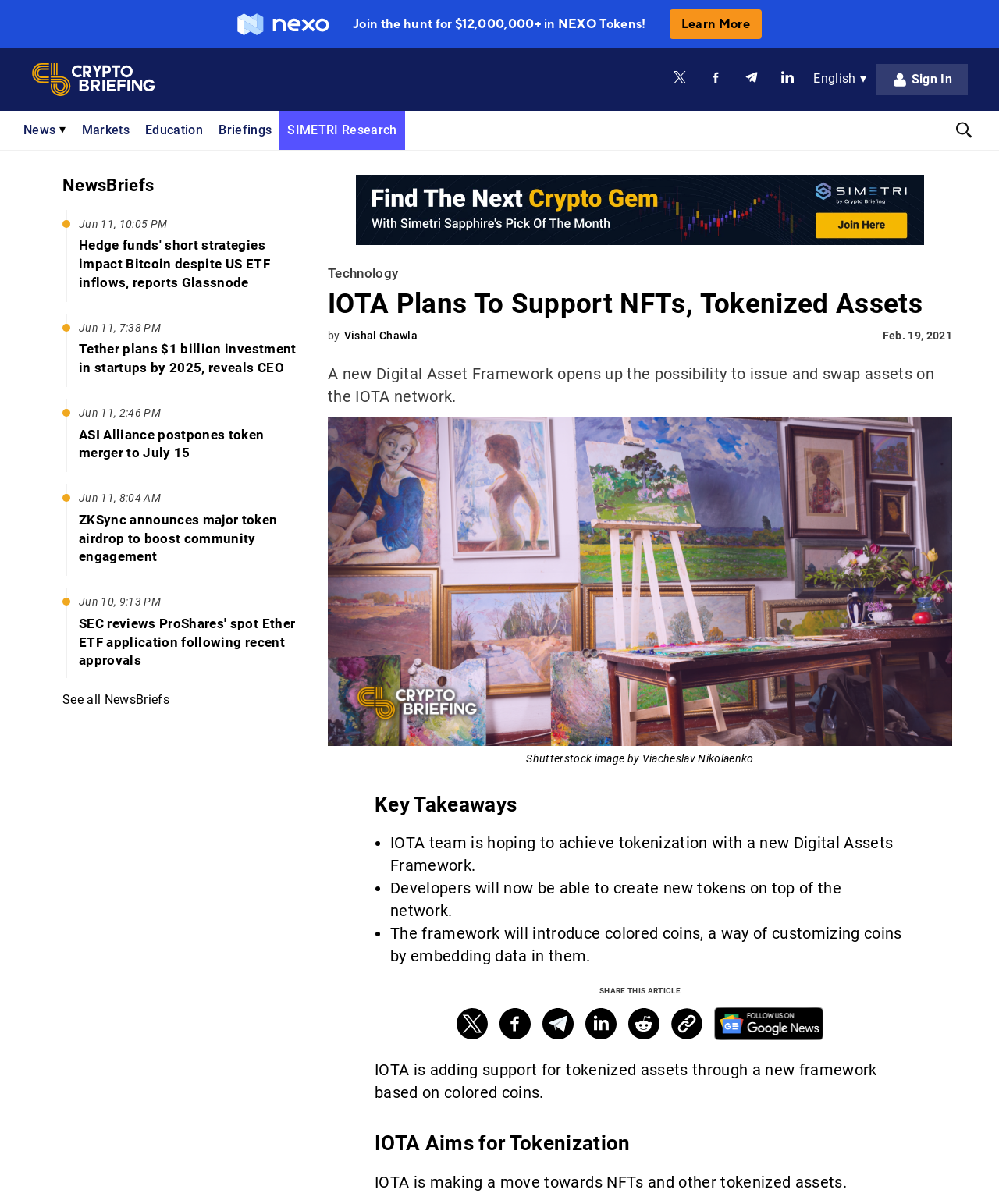What is the topic of the main article on this webpage?
Please answer the question as detailed as possible.

The answer can be found by looking at the heading element 'IOTA Plans To Support NFTs, Tokenized Assets' and the subsequent paragraph elements, which describe the Digital Asset Framework and its implications for the IOTA network.